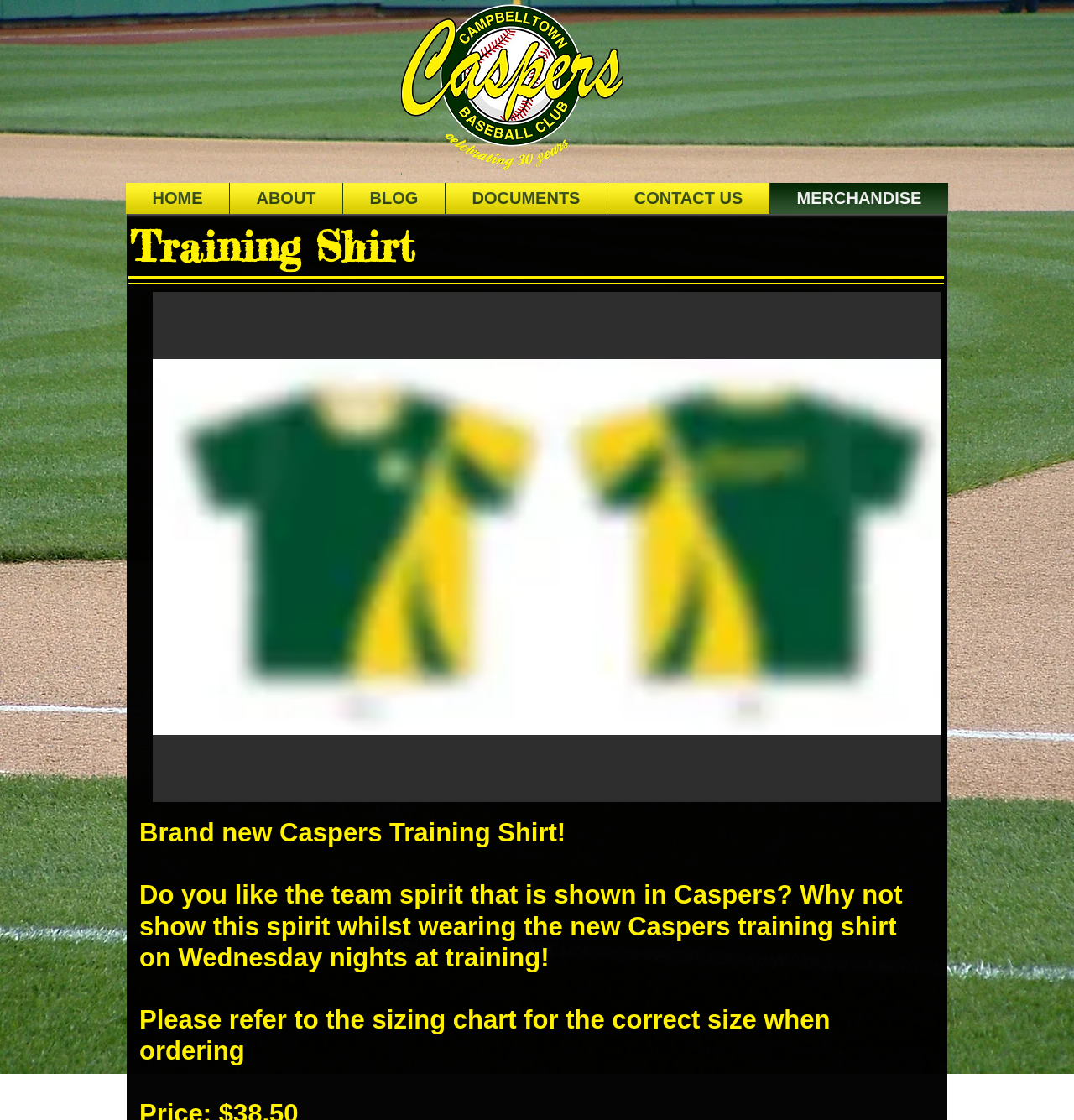What is the current slide number?
Using the image, answer in one word or phrase.

1/3